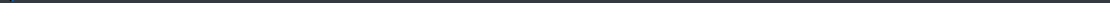What is the purpose of the image?
Please use the image to deliver a detailed and complete answer.

The caption explains that the image is designed to attract potential clients and partners by visually symbolizing the technical prowess and professionalism of the company, highlighting their capabilities in delivering cutting-edge software solutions.